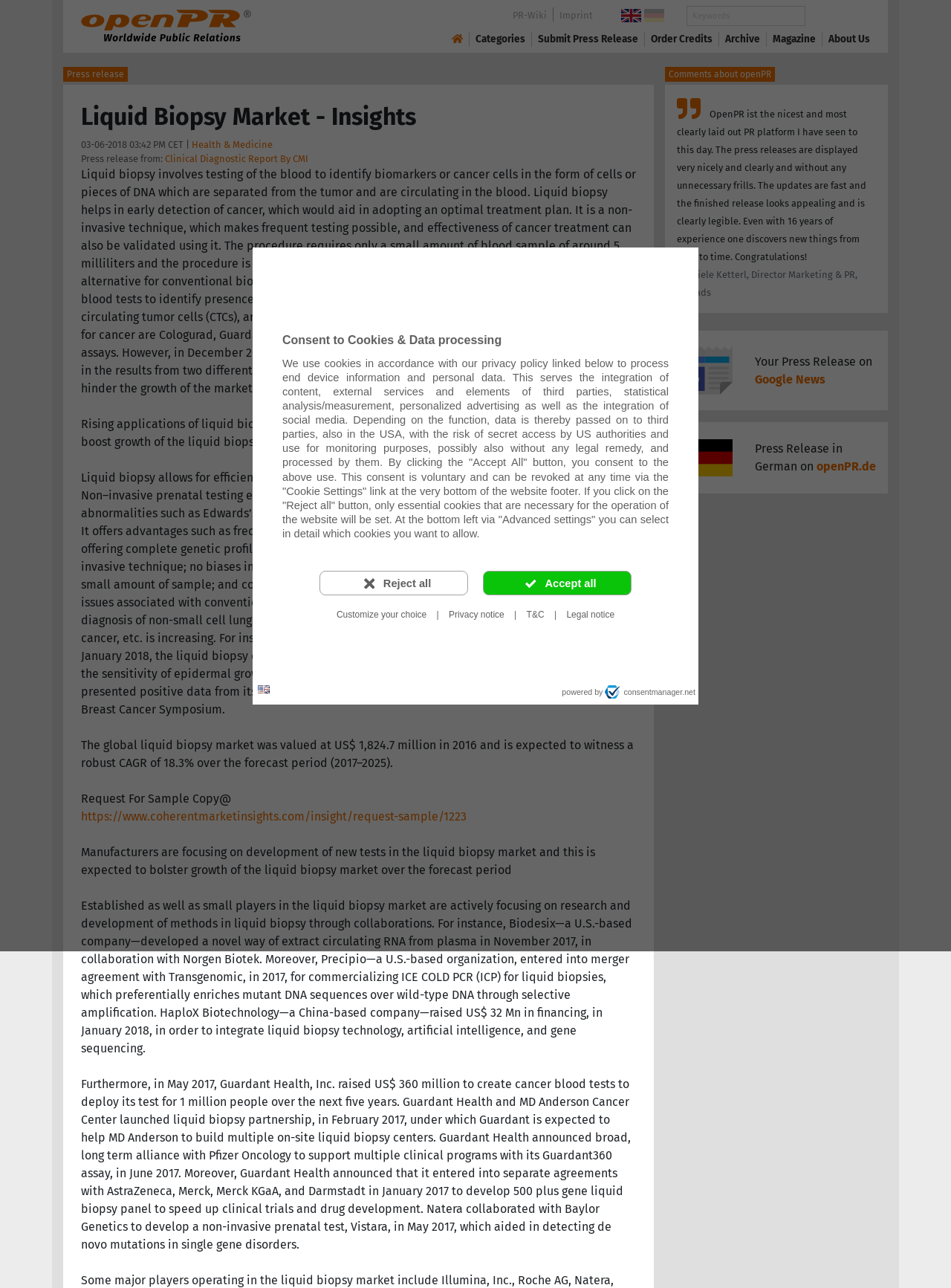Answer the question below using just one word or a short phrase: 
Who is the author of the press release?

Clinical Diagnostic Report By CMI